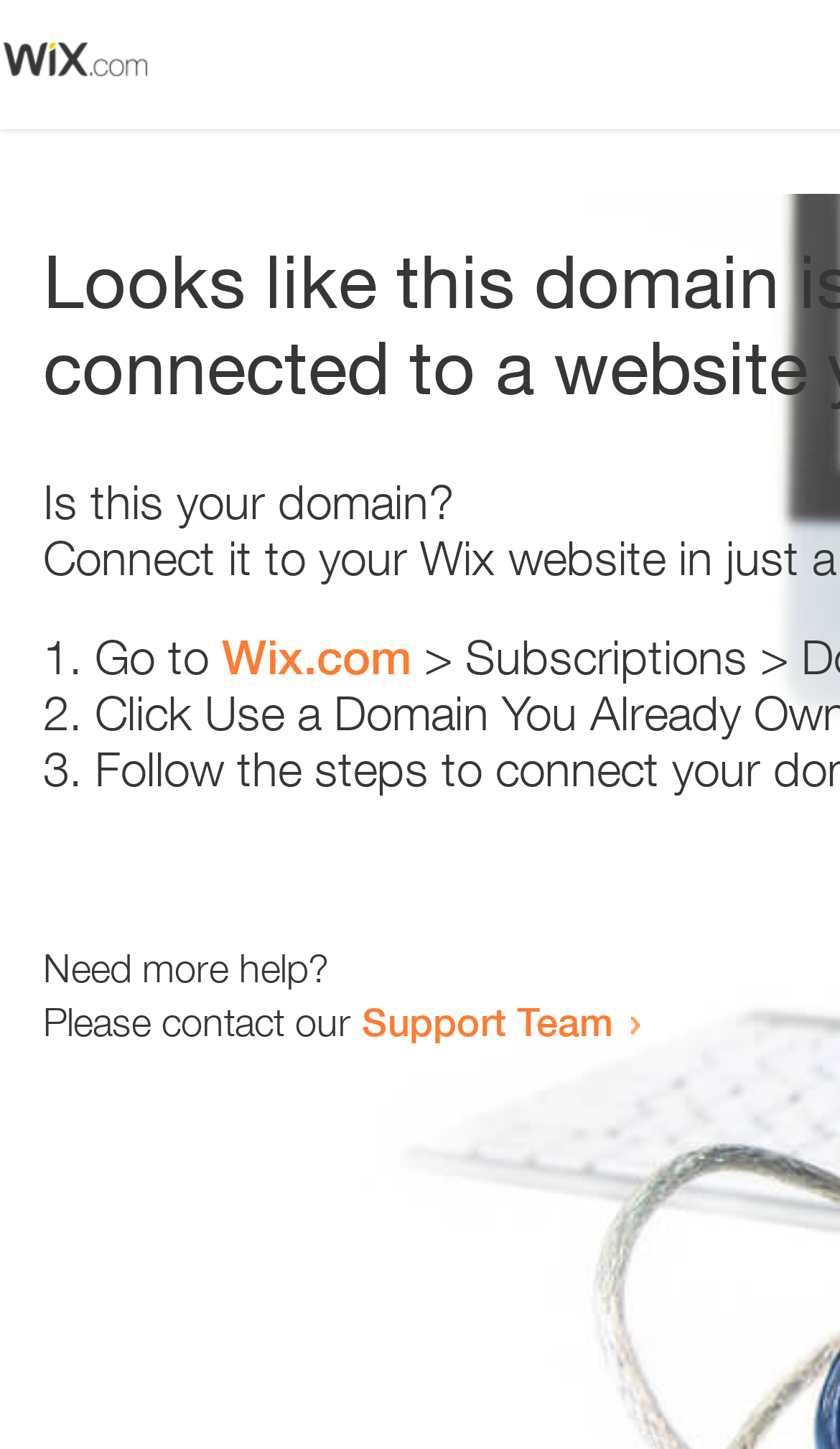Please determine the bounding box coordinates, formatted as (top-left x, top-left y, bottom-right x, bottom-right y), with all values as floating point numbers between 0 and 1. Identify the bounding box of the region described as: Support Team

[0.431, 0.688, 0.731, 0.721]